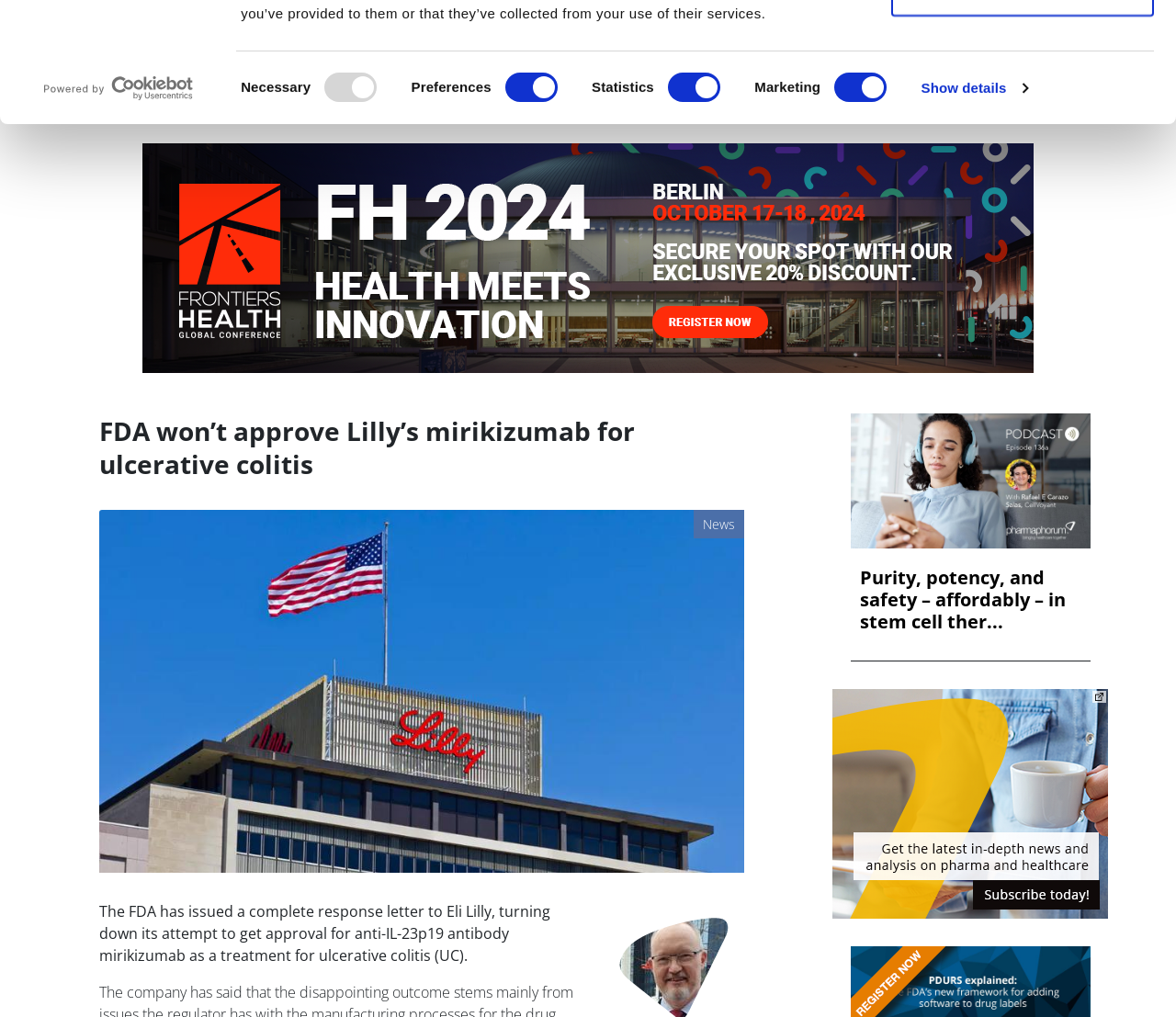Please use the details from the image to answer the following question comprehensively:
How many navigation menu items are there?

I counted the navigation menu items at the top of the webpage and found nine items: News, Views & Analysis, Deep Dive, Webinars, Podcasts, Videos, White Papers, and Events.